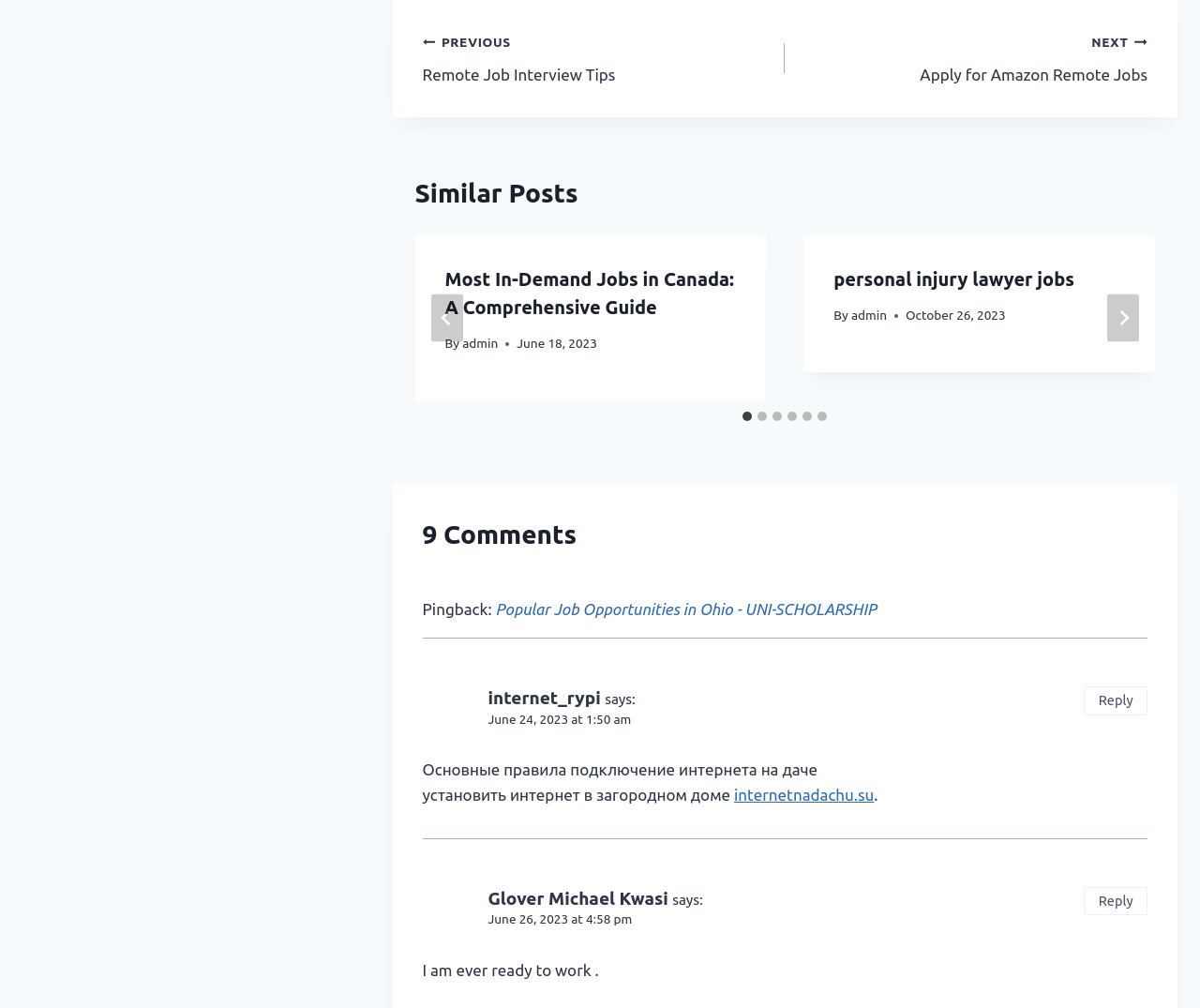Find the bounding box coordinates for the HTML element described as: "Reply". The coordinates should consist of four float values between 0 and 1, i.e., [left, top, right, bottom].

[0.903, 0.681, 0.956, 0.709]